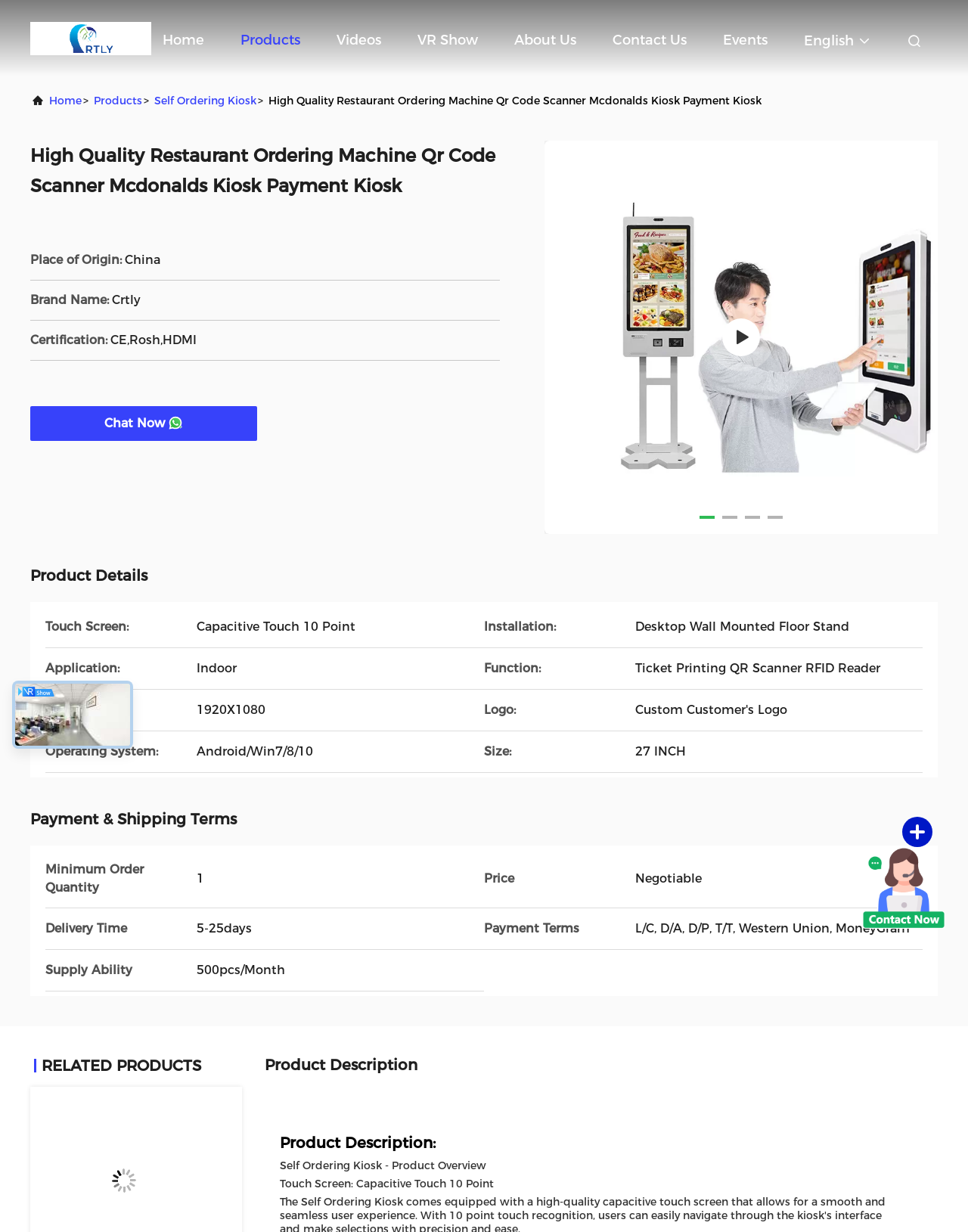Identify the bounding box coordinates of the region that needs to be clicked to carry out this instruction: "View the 'Product Details'". Provide these coordinates as four float numbers ranging from 0 to 1, i.e., [left, top, right, bottom].

[0.031, 0.46, 0.152, 0.475]